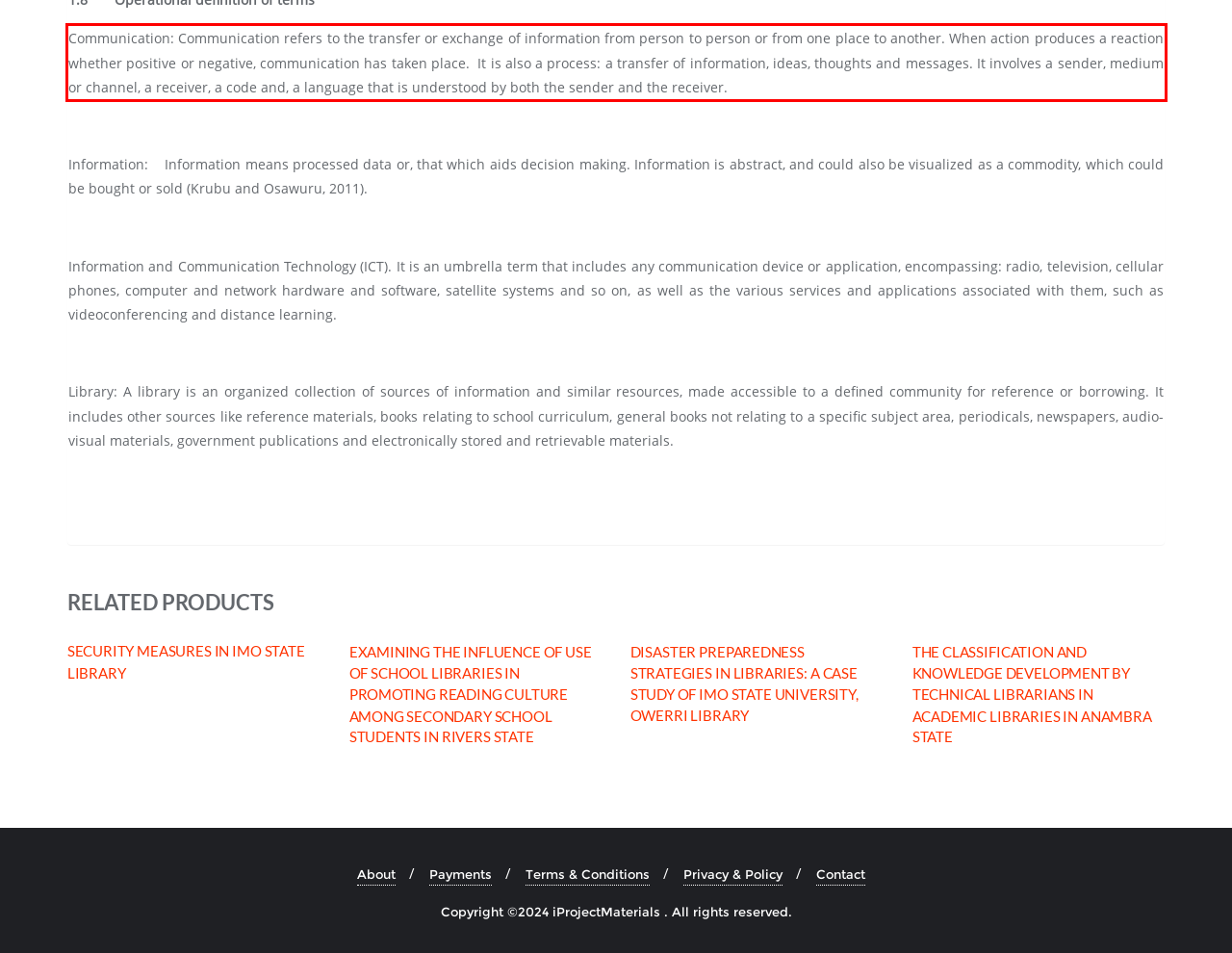Given a screenshot of a webpage containing a red bounding box, perform OCR on the text within this red bounding box and provide the text content.

Communication: Communication refers to the transfer or exchange of information from person to person or from one place to another. When action produces a reaction whether positive or negative, communication has taken place. It is also a process: a transfer of information, ideas, thoughts and messages. It involves a sender, medium or channel, a receiver, a code and, a language that is understood by both the sender and the receiver.